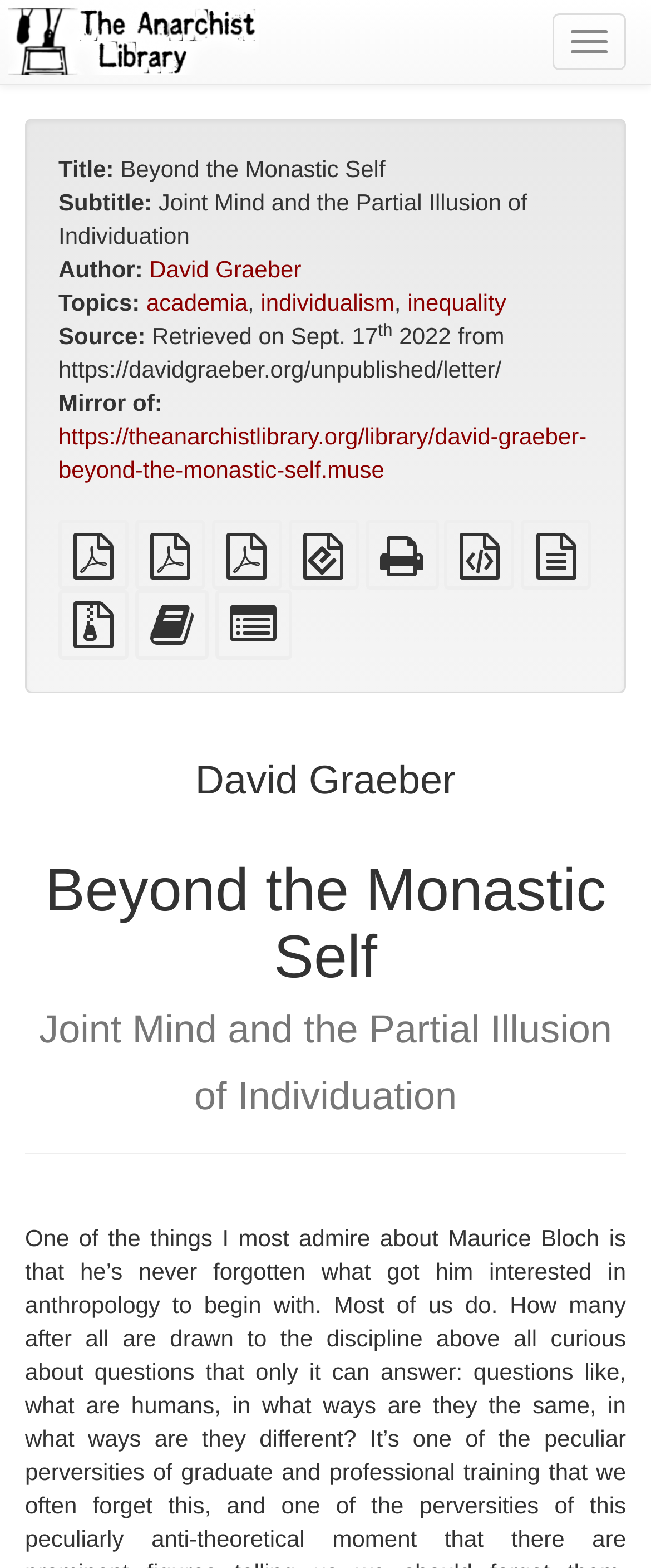How many PDF formats are available?
Look at the image and respond with a one-word or short-phrase answer.

3